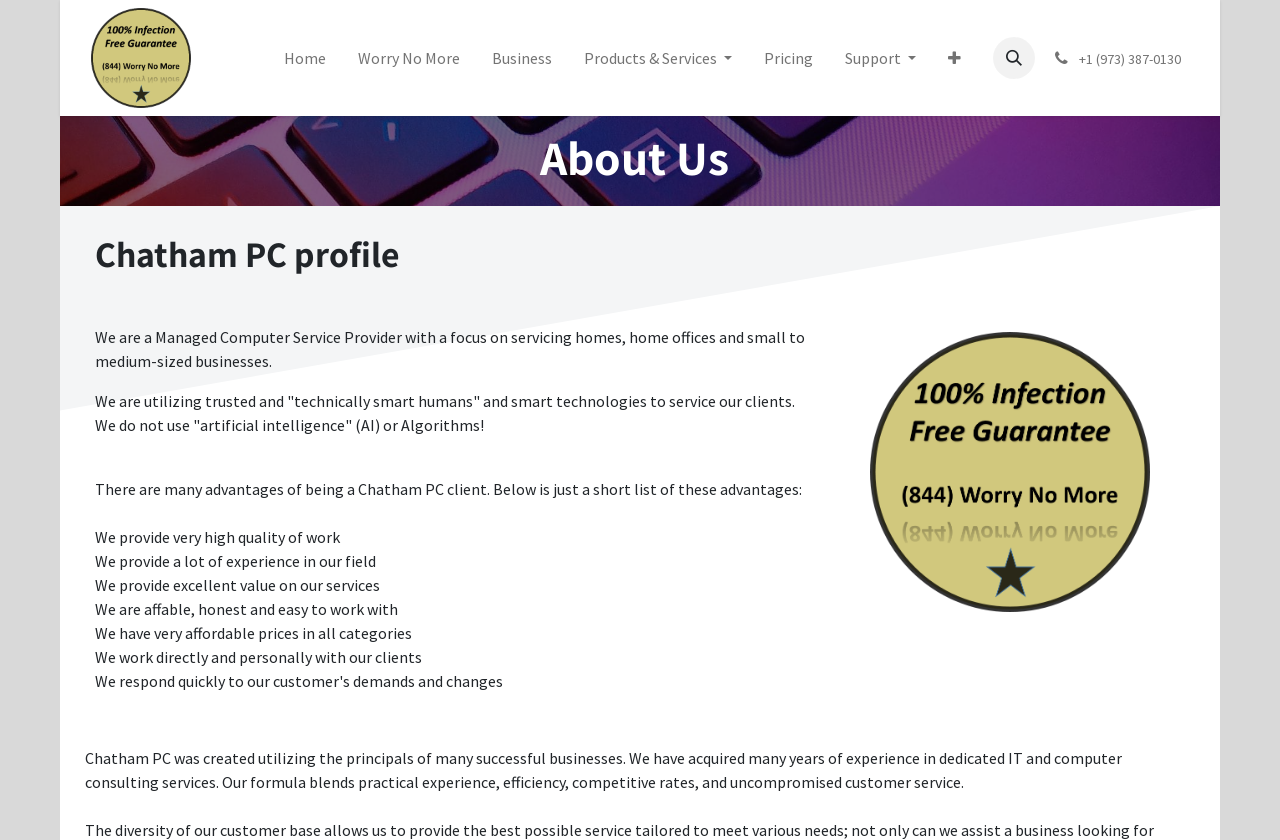Use a single word or phrase to respond to the question:
What is the logo of this website?

ChathamPC.com